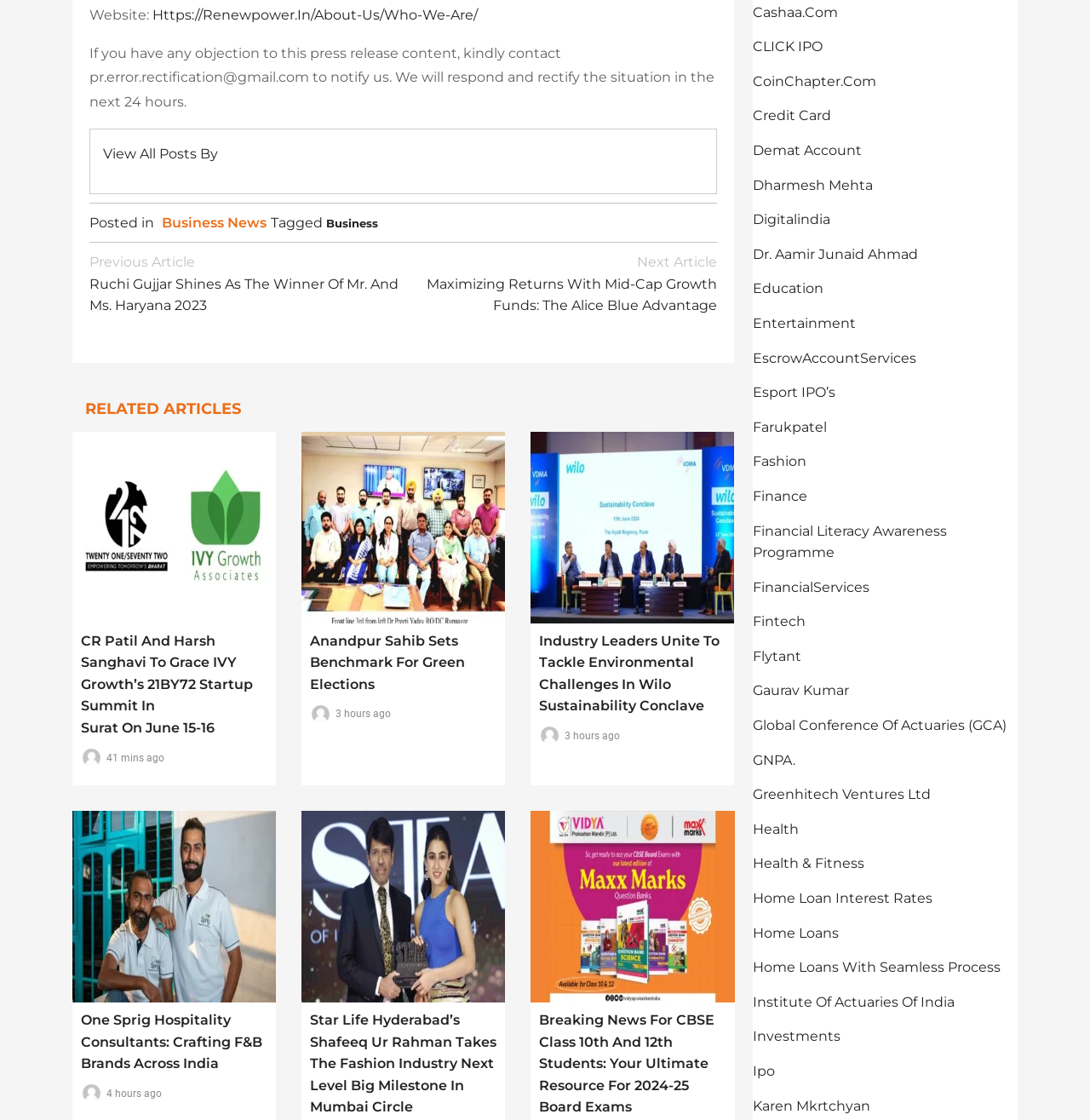Find the bounding box coordinates of the element you need to click on to perform this action: 'Read the previous article'. The coordinates should be represented by four float values between 0 and 1, in the format [left, top, right, bottom].

[0.082, 0.225, 0.37, 0.28]